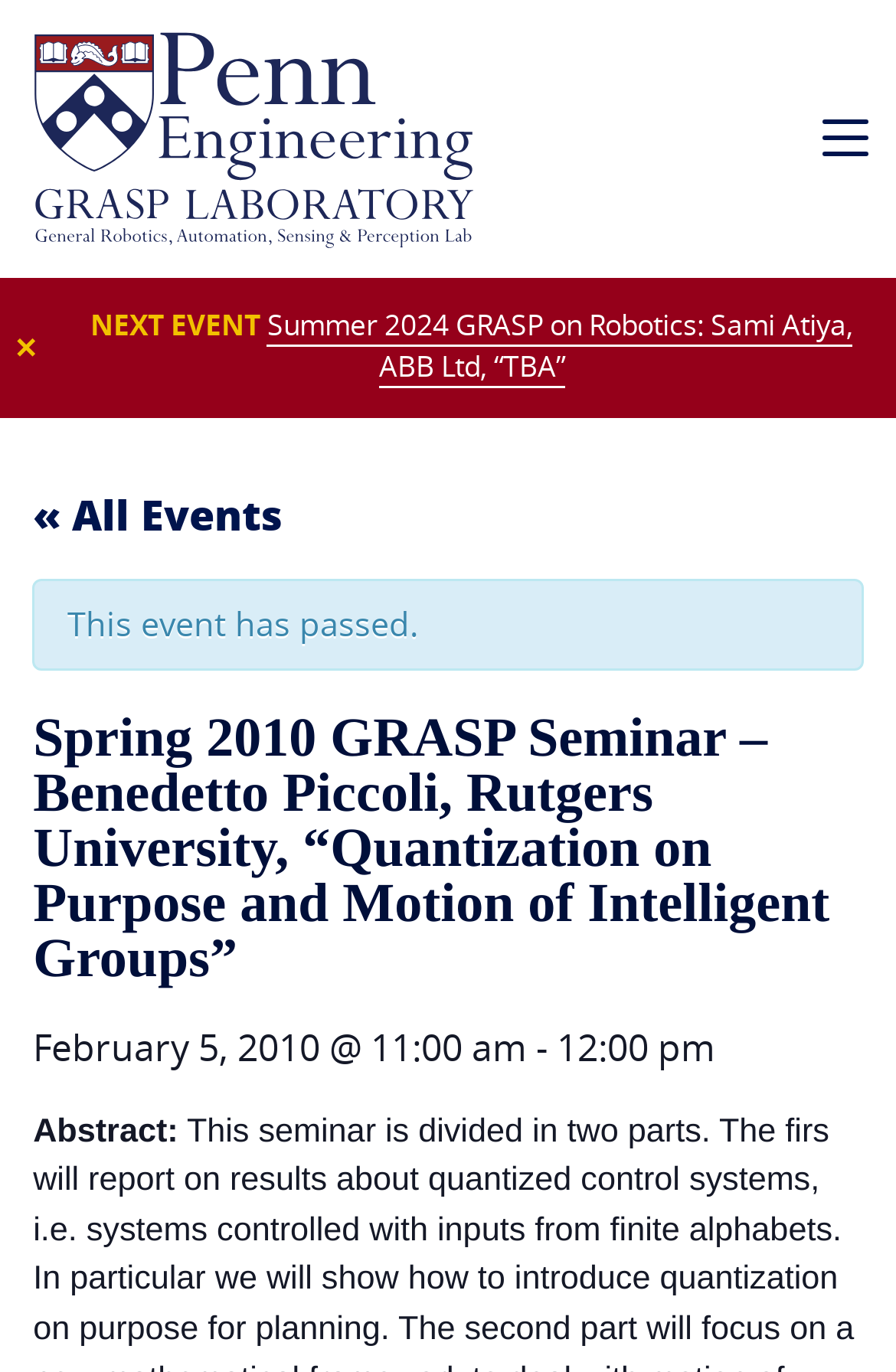What is the title of the seminar speaker's university?
Based on the image, respond with a single word or phrase.

Rutgers University